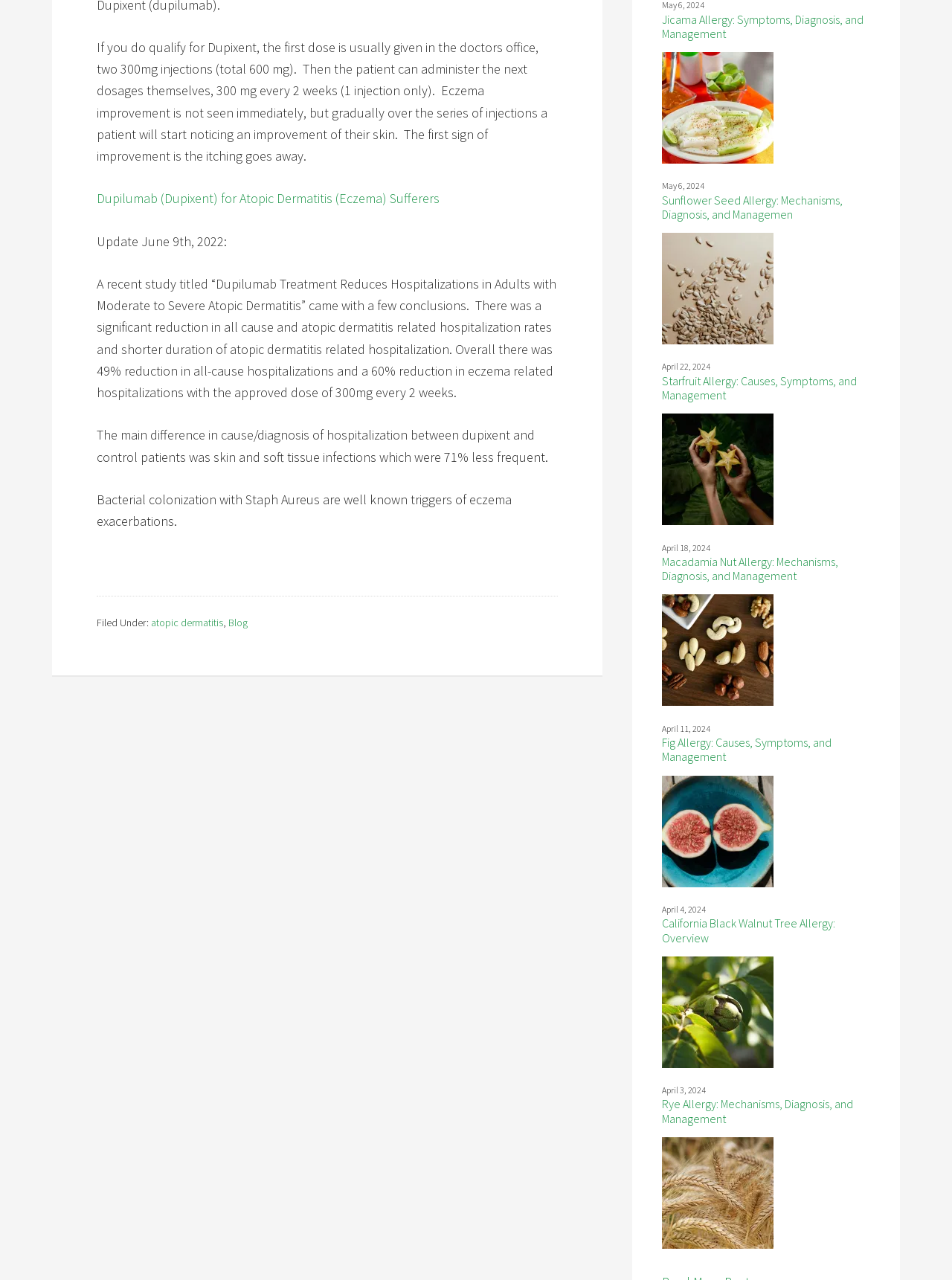Locate the bounding box coordinates of the element to click to perform the following action: 'Click on the link to learn about Starfruit Allergy'. The coordinates should be given as four float values between 0 and 1, in the form of [left, top, right, bottom].

[0.695, 0.323, 0.812, 0.415]